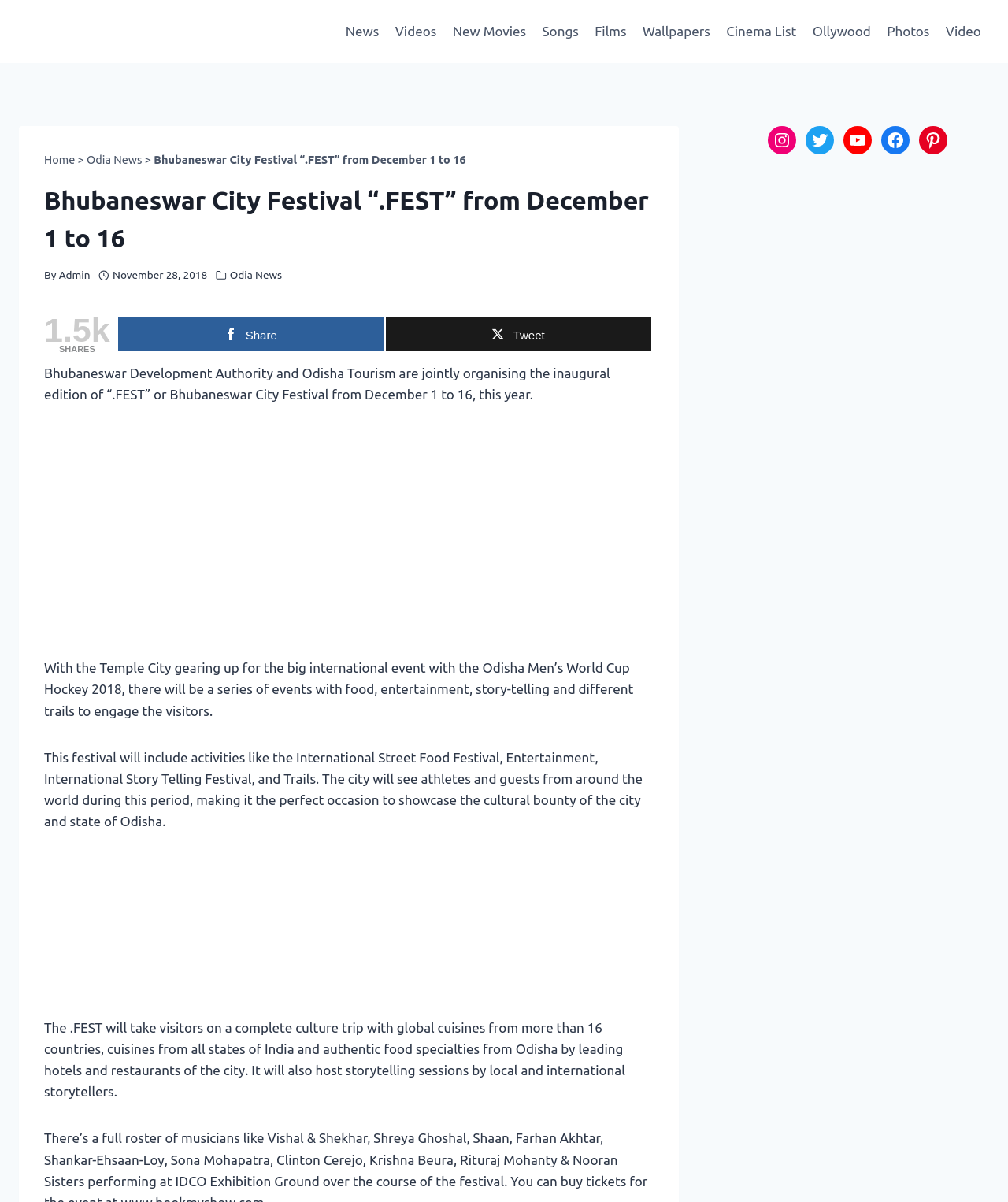What is the purpose of the festival?
Analyze the image and deliver a detailed answer to the question.

I found the answer by reading the paragraph that mentions 'making it the perfect occasion to showcase the cultural bounty of the city and state of Odisha'.